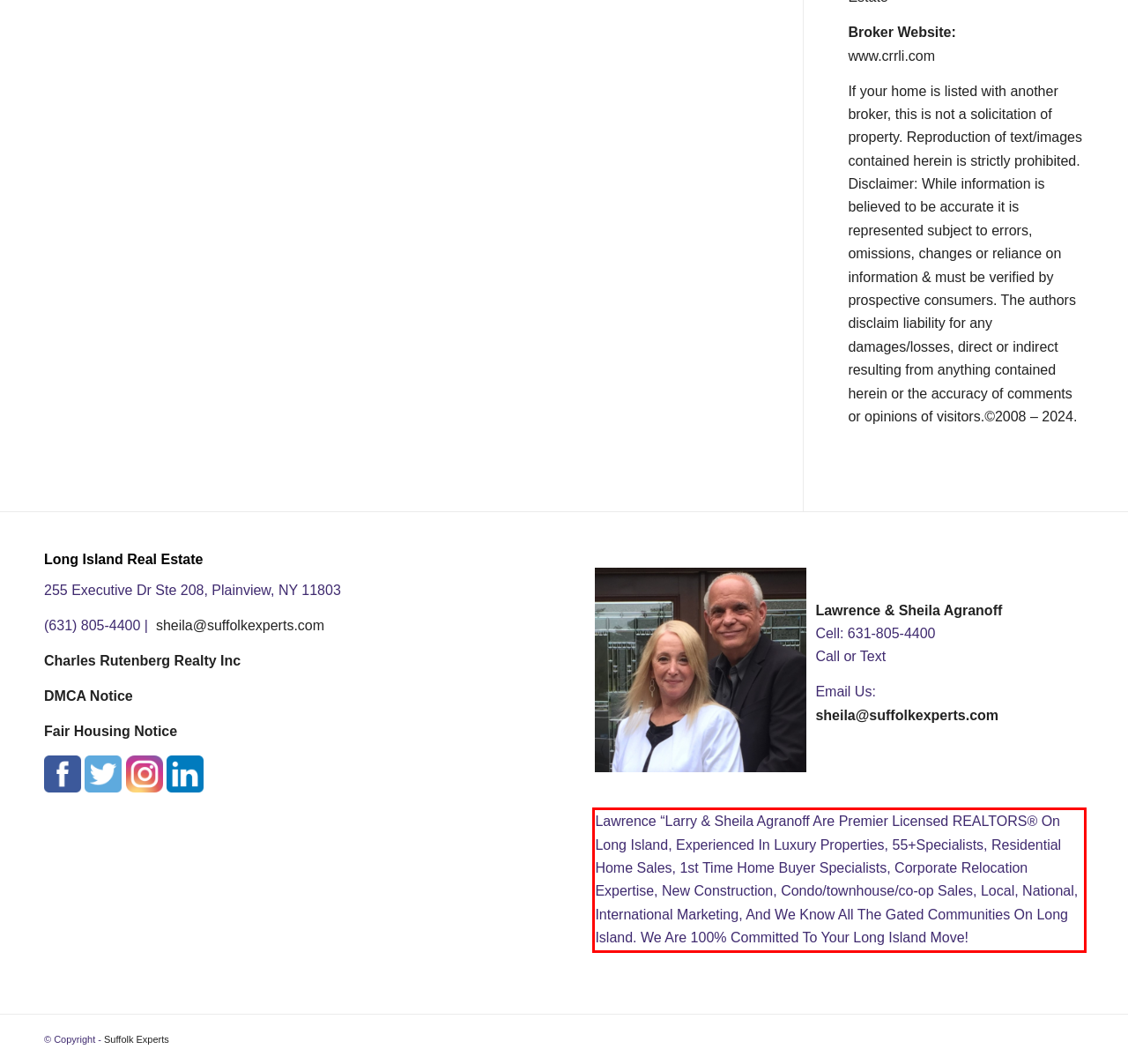Analyze the screenshot of the webpage and extract the text from the UI element that is inside the red bounding box.

Lawrence “Larry & Sheila Agranoff Are Premier Licensed REALTORS® On Long Island, Experienced In Luxury Properties, 55+Specialists, Residential Home Sales, 1st Time Home Buyer Specialists, Corporate Relocation Expertise, New Construction, Condo/townhouse/co-op Sales, Local, National, International Marketing, And We Know All The Gated Communities On Long Island. We Are 100% Committed To Your Long Island Move!